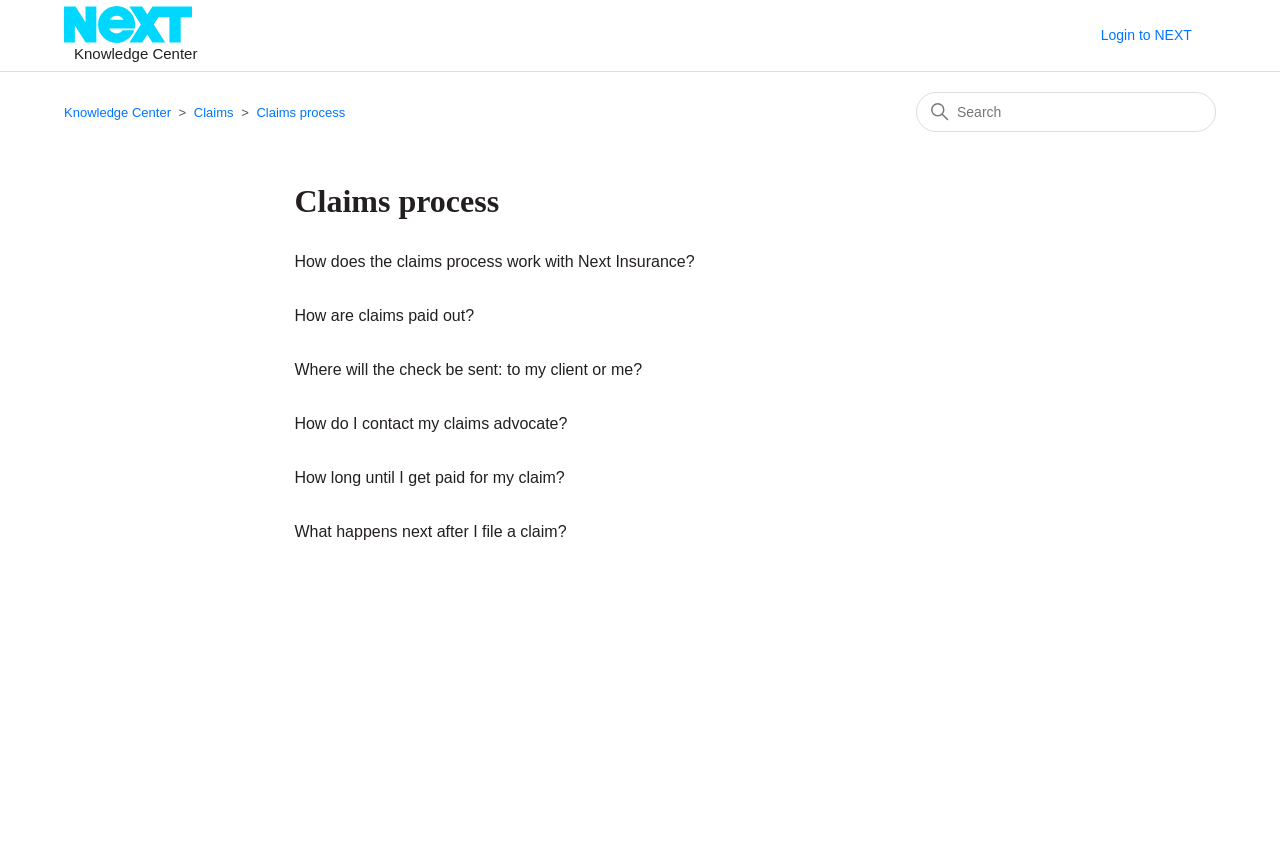Predict the bounding box coordinates of the UI element that matches this description: "How are claims paid out?". The coordinates should be in the format [left, top, right, bottom] with each value between 0 and 1.

[0.23, 0.355, 0.37, 0.375]